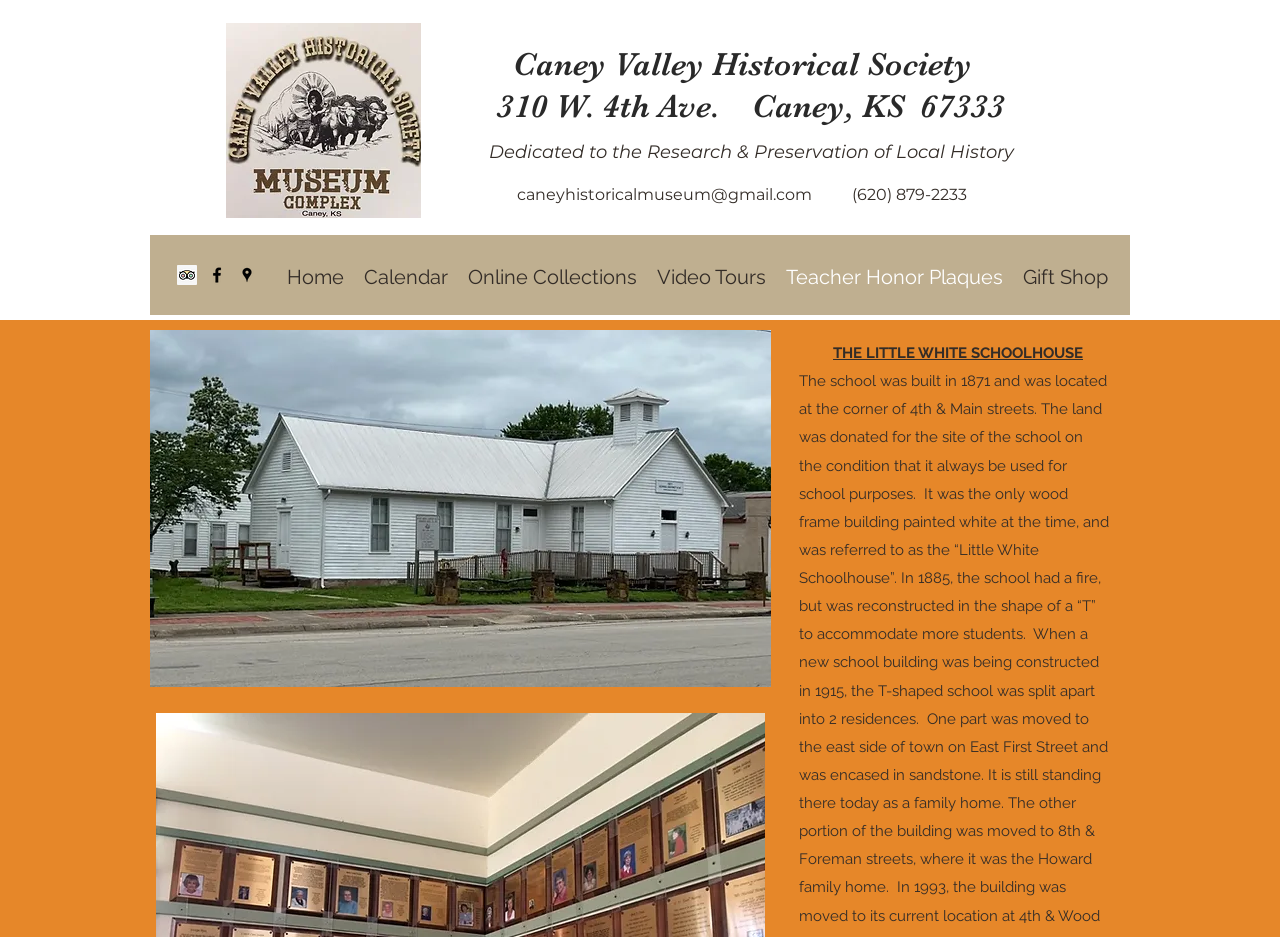Given the element description "Online Collections" in the screenshot, predict the bounding box coordinates of that UI element.

[0.358, 0.277, 0.505, 0.309]